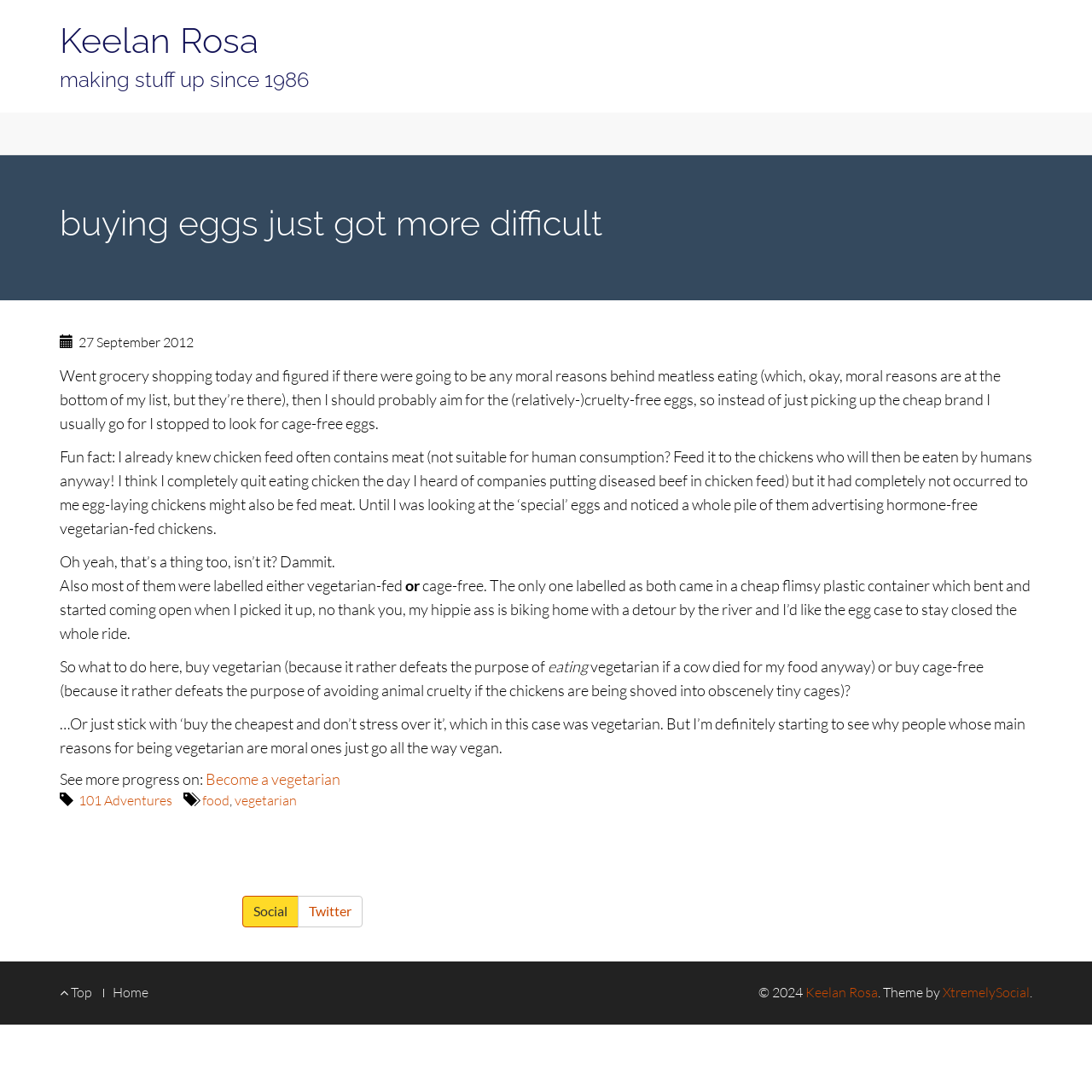Can you give a detailed response to the following question using the information from the image? What is the theme of the website?

The theme of the website is mentioned in the footer section as 'Theme by XtremelySocial'.